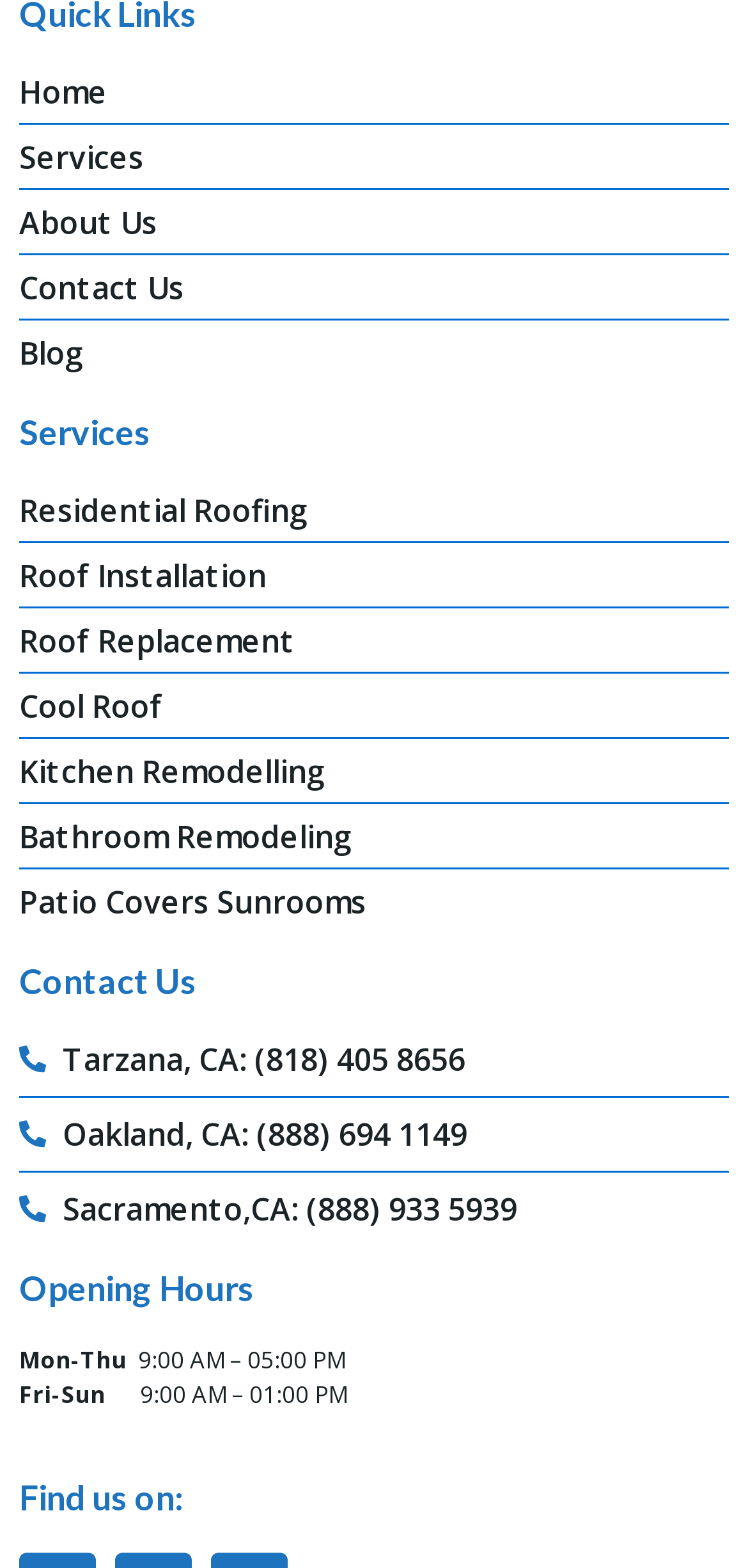Please answer the following question as detailed as possible based on the image: 
What is the phone number for Tarzana, CA?

I looked for the link that mentions 'Tarzana, CA' and found the corresponding phone number, which is '(818) 405 8656'.